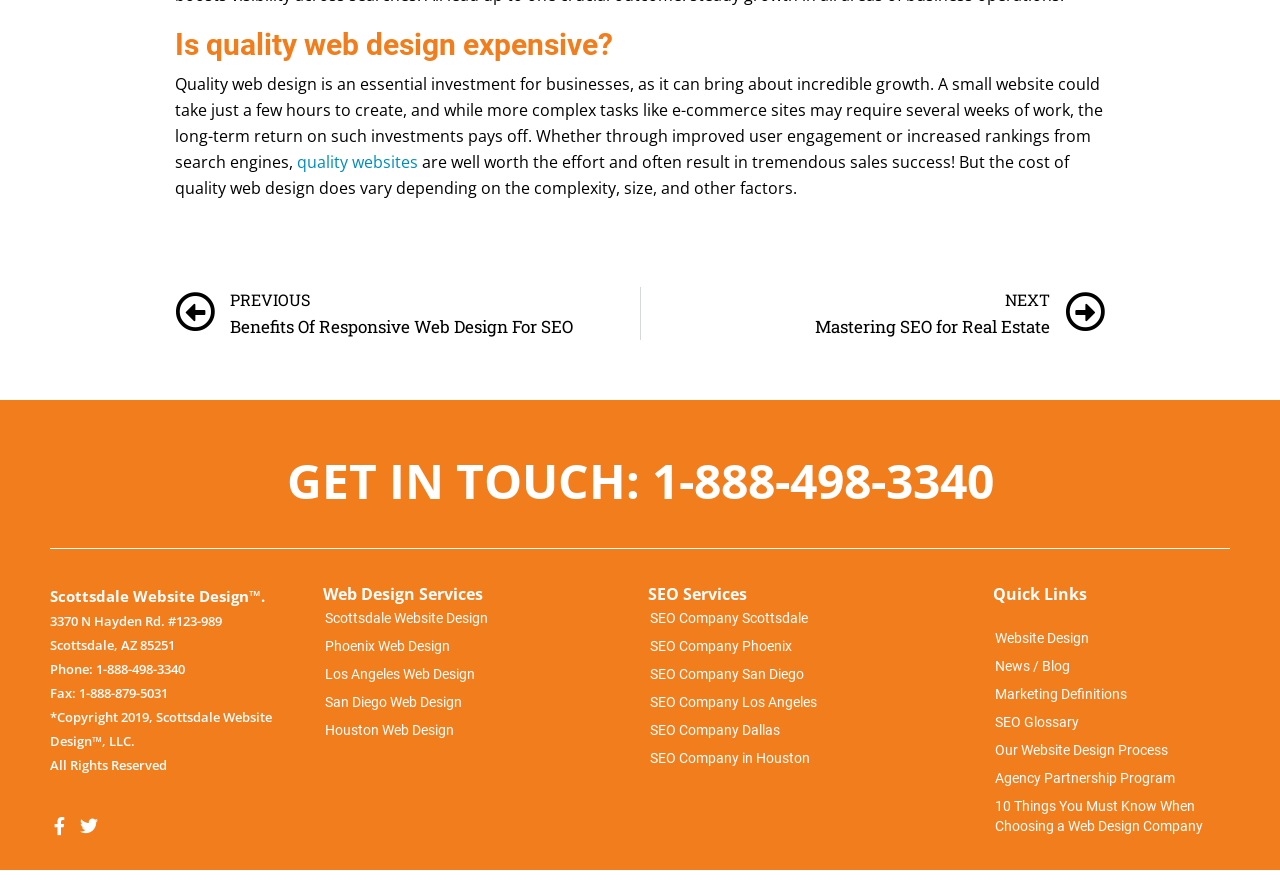What is the topic of the main article?
Answer the question with a detailed explanation, including all necessary information.

I found the topic of the main article by reading the heading 'Is quality web design expensive?' and the surrounding text, which discusses the importance and benefits of quality web design.